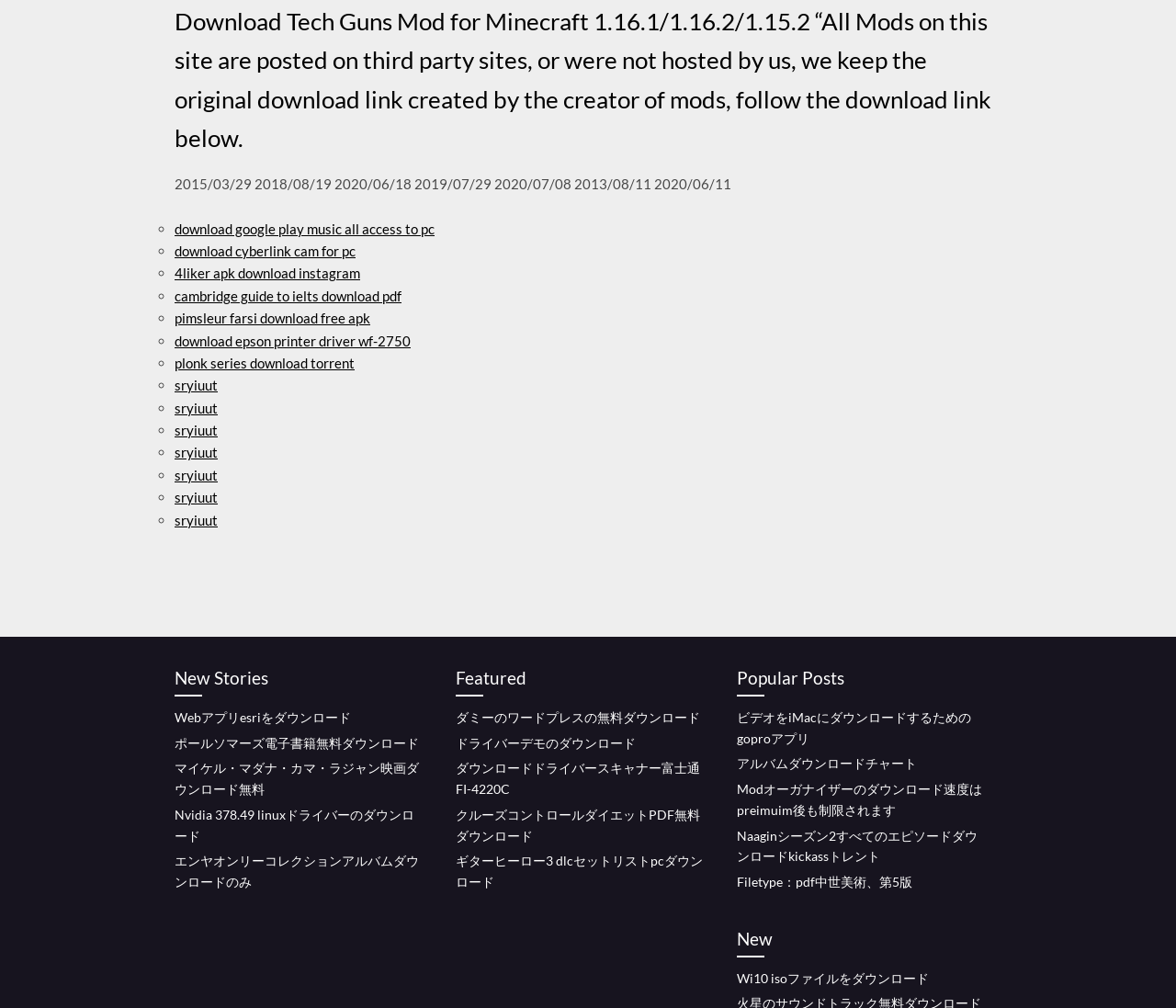Kindly determine the bounding box coordinates for the clickable area to achieve the given instruction: "download wi10 iso file".

[0.627, 0.962, 0.79, 0.978]